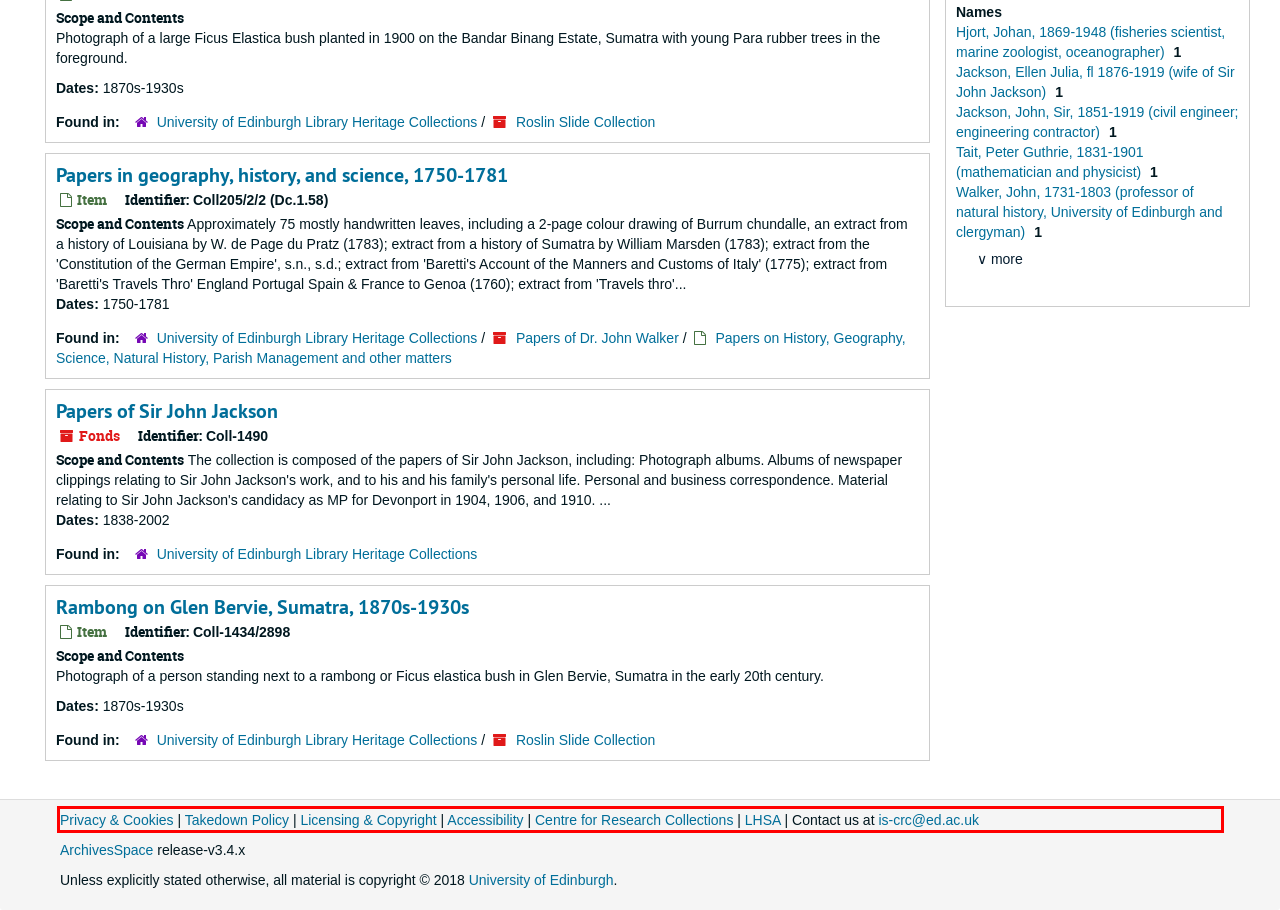With the given screenshot of a webpage, locate the red rectangle bounding box and extract the text content using OCR.

Privacy & Cookies | Takedown Policy | Licensing & Copyright | Accessibility | Centre for Research Collections | LHSA | Contact us at is-crc@ed.ac.uk